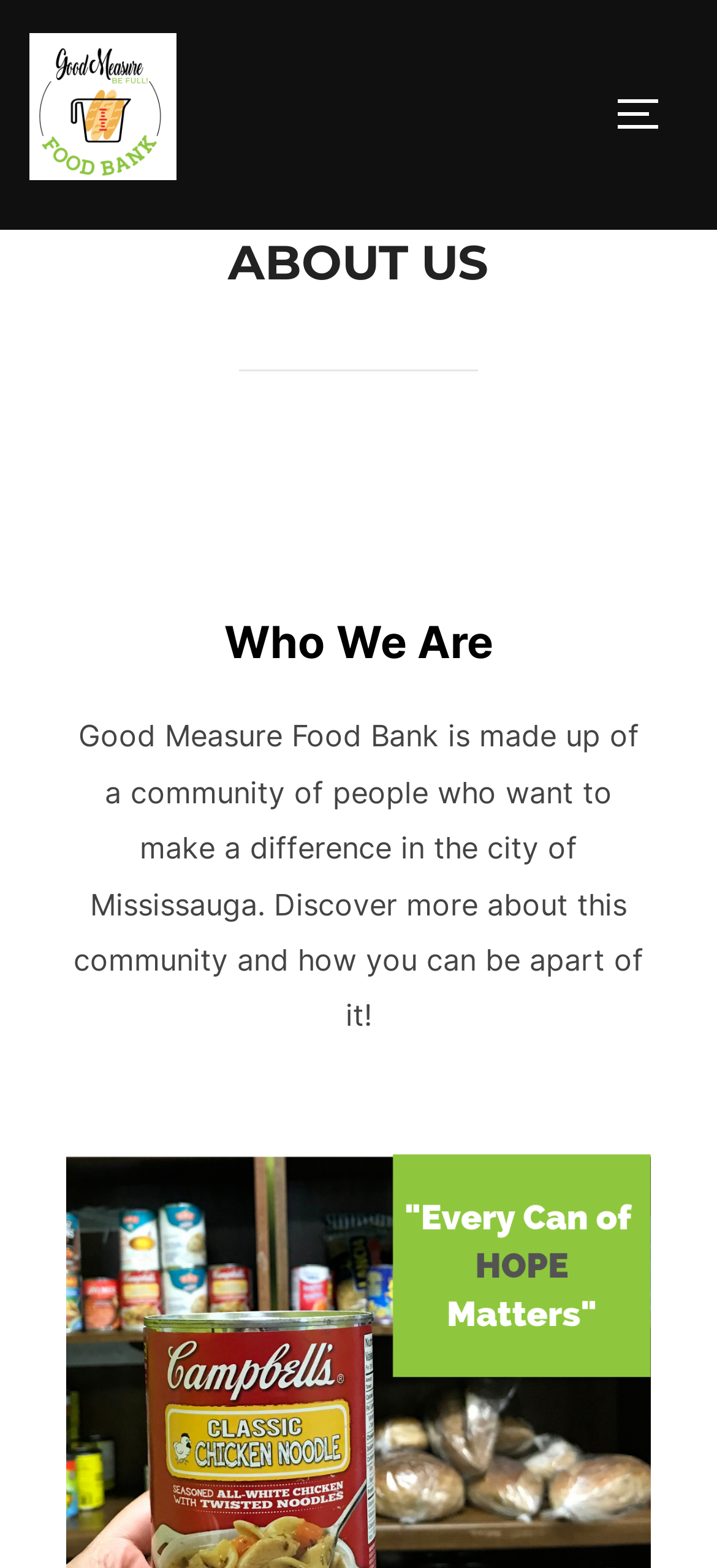Please respond to the question with a concise word or phrase:
What is the purpose of the button?

TOGGLE SIDEBAR & NAVIGATION